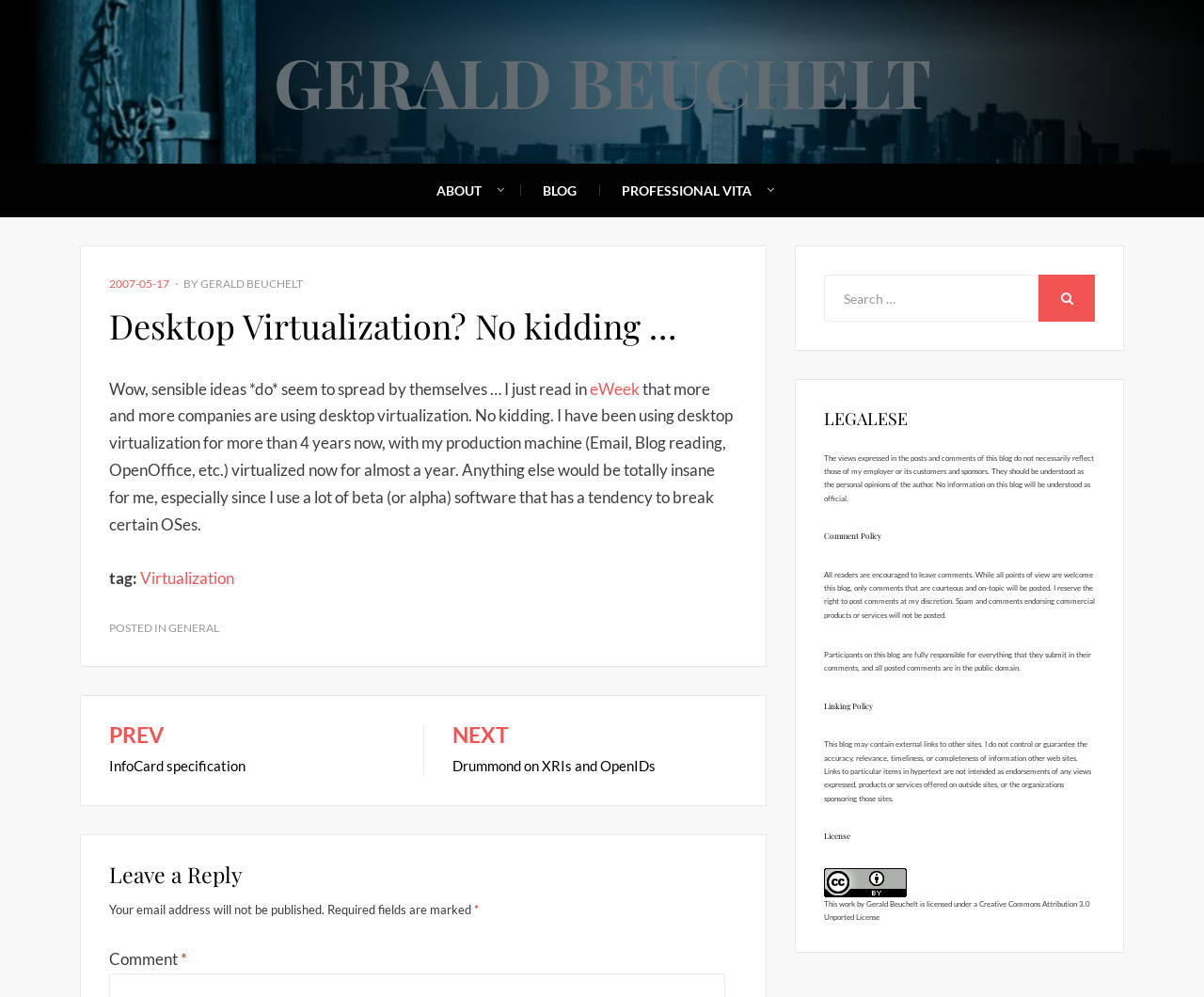Determine the bounding box coordinates of the element's region needed to click to follow the instruction: "Search for something". Provide these coordinates as four float numbers between 0 and 1, formatted as [left, top, right, bottom].

[0.684, 0.276, 0.862, 0.323]